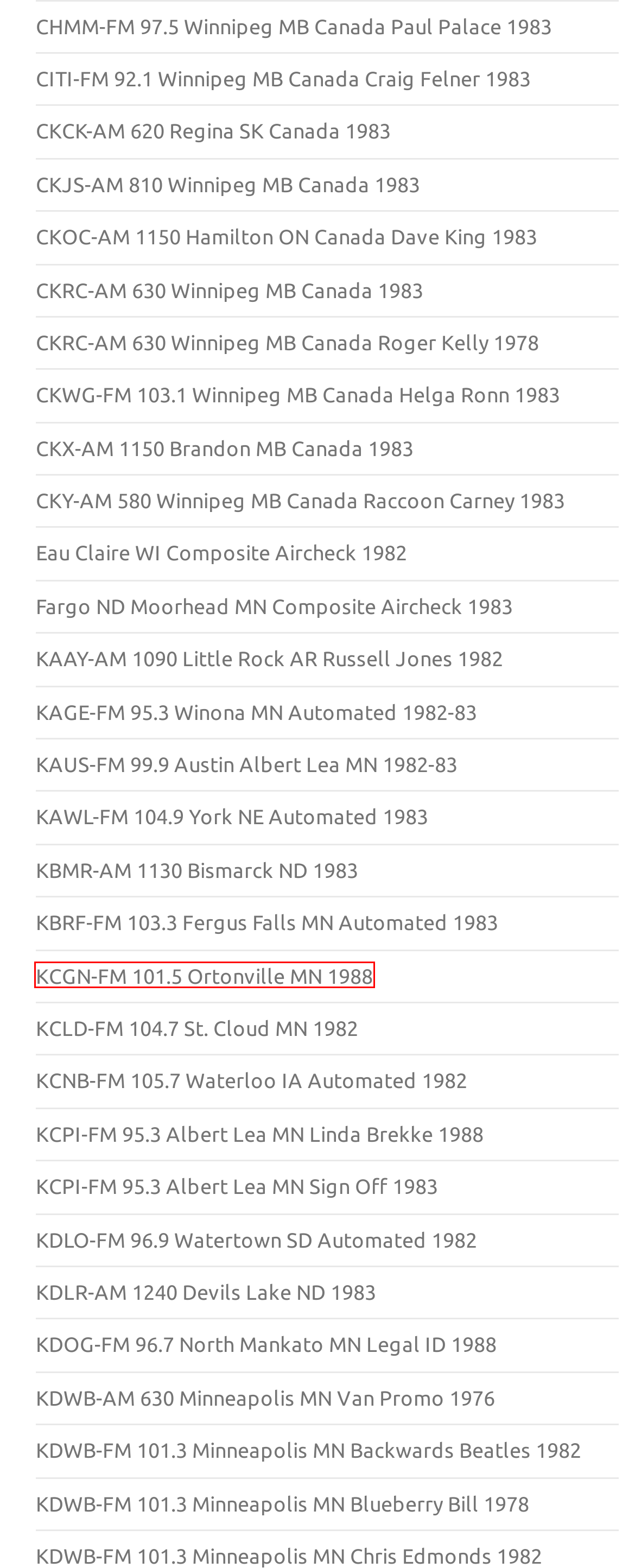Look at the screenshot of the webpage and find the element within the red bounding box. Choose the webpage description that best fits the new webpage that will appear after clicking the element. Here are the candidates:
A. KCGN-FM 101.5 Ortonville MN 1988 | DREW'S RADIO SITE
B. KCLD-FM 104.7 St. Cloud MN 1982 | DREW'S RADIO SITE
C. KAWL-FM 104.9 York NE Automated 1983 | DREW'S RADIO SITE
D. CKOC-AM 1150 Hamilton ON Canada Dave King 1983 | DREW'S RADIO SITE
E. CKRC-AM 630 Winnipeg MB Canada 1983 | DREW'S RADIO SITE
F. KDLR-AM 1240 Devils Lake ND 1983 | DREW'S RADIO SITE
G. CKY-AM 580 Winnipeg MB Canada Raccoon Carney 1983 | DREW'S RADIO SITE
H. KDOG-FM 96.7 North Mankato MN Legal ID 1988 | DREW'S RADIO SITE

A